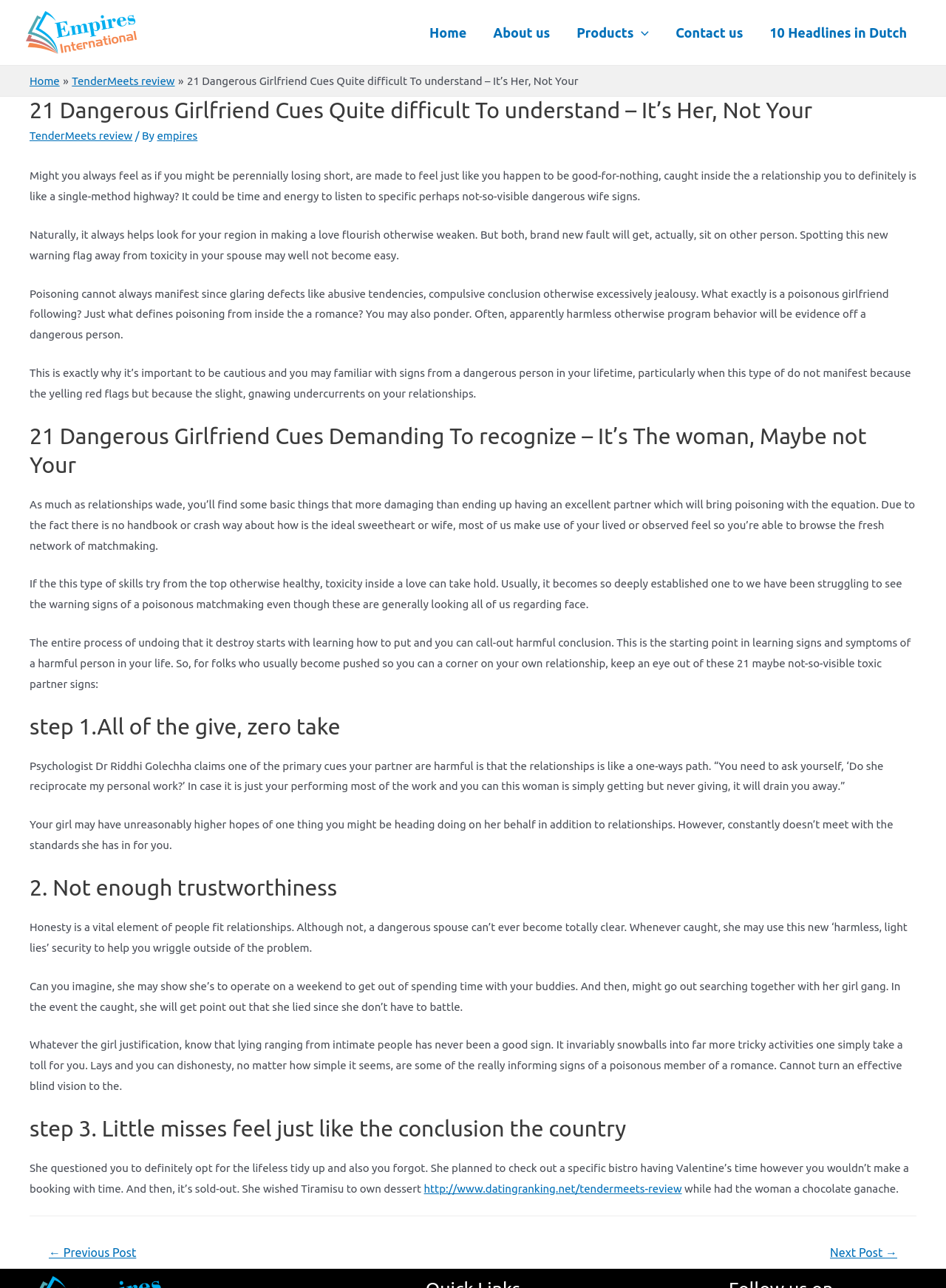Please determine the bounding box coordinates for the element that should be clicked to follow these instructions: "Click on the 'Home' link in the site navigation".

[0.44, 0.005, 0.507, 0.045]